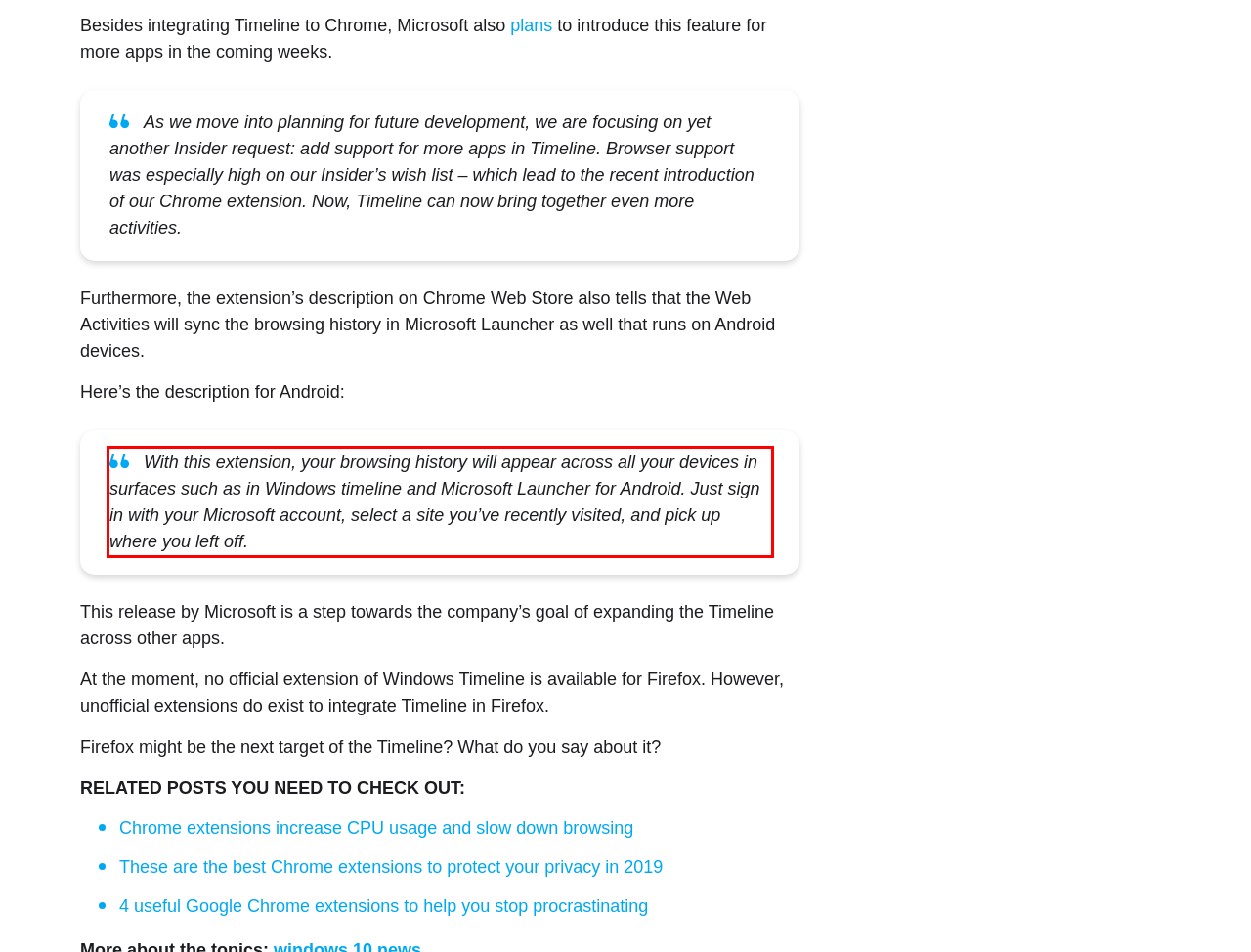Please examine the webpage screenshot containing a red bounding box and use OCR to recognize and output the text inside the red bounding box.

With this extension, your browsing history will appear across all your devices in surfaces such as in Windows timeline and Microsoft Launcher for Android. Just sign in with your Microsoft account, select a site you’ve recently visited, and pick up where you left off.